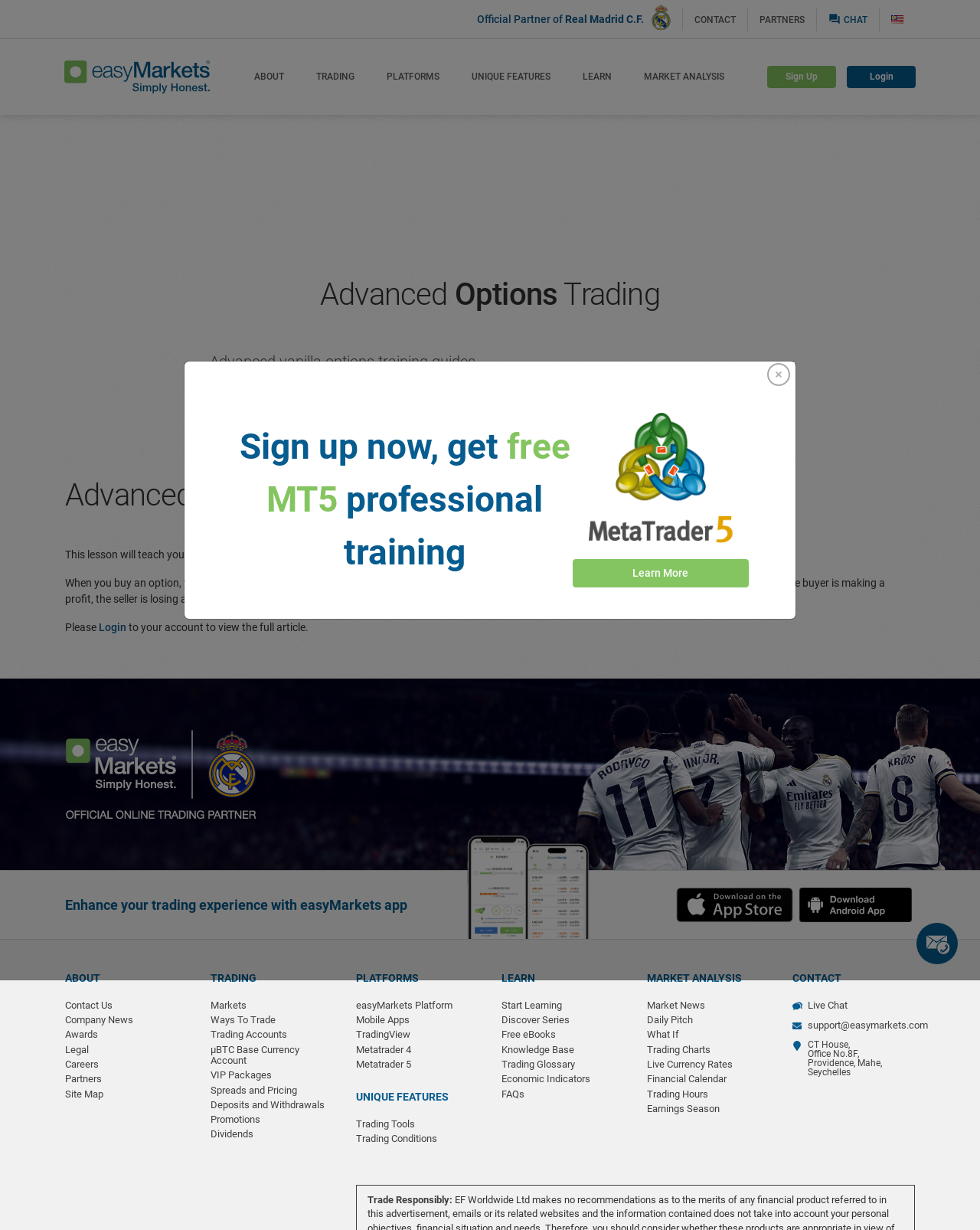Please indicate the bounding box coordinates of the element's region to be clicked to achieve the instruction: "Learn about advanced options trading". Provide the coordinates as four float numbers between 0 and 1, i.e., [left, top, right, bottom].

[0.309, 0.333, 0.424, 0.343]